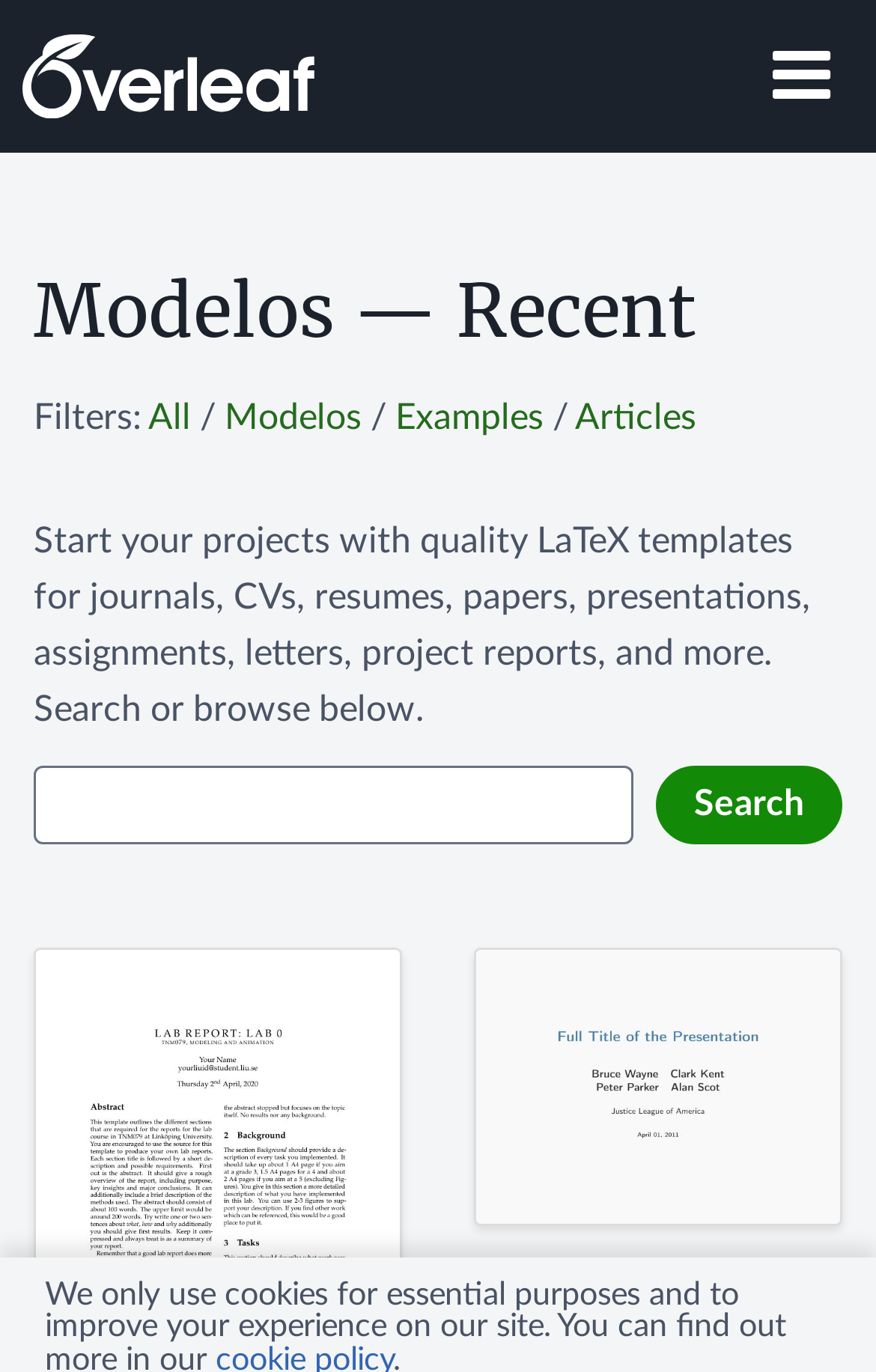What type of documents can be created on this website?
Examine the image and give a concise answer in one word or a short phrase.

Various LaTeX documents